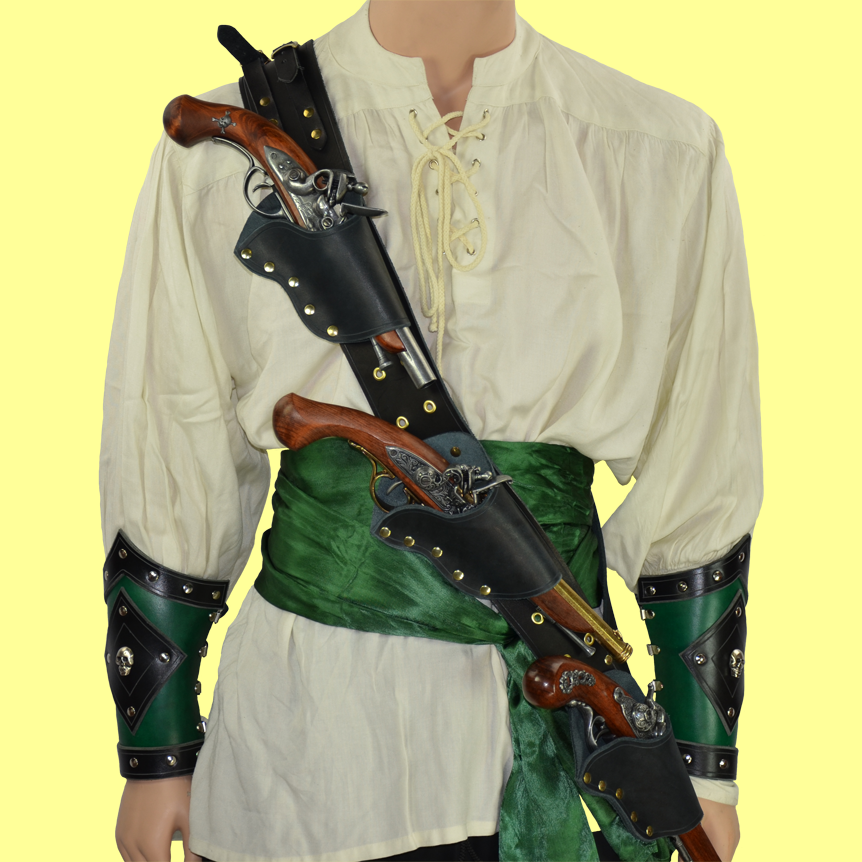Can you give a comprehensive explanation to the question given the content of the image?
How many pistols are held by the holsters?

The caption describes the product as the 'Pirates Triple Threat Pistol Baldric', and further explains that the leather holsters securely hold three ornate pistols, which enables us to determine the number of pistols.